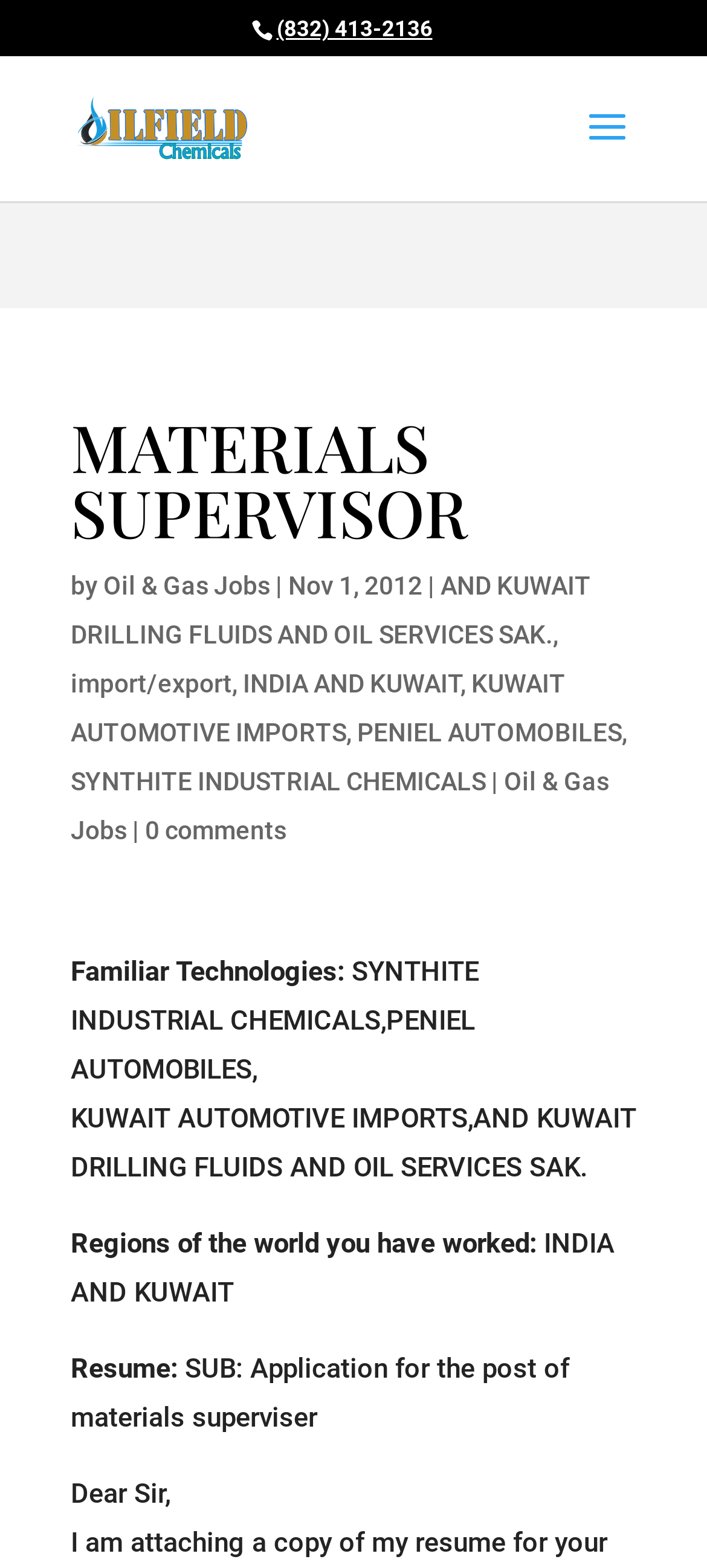Provide your answer to the question using just one word or phrase: What are the regions of the world the person has worked in?

INDIA AND KUWAIT